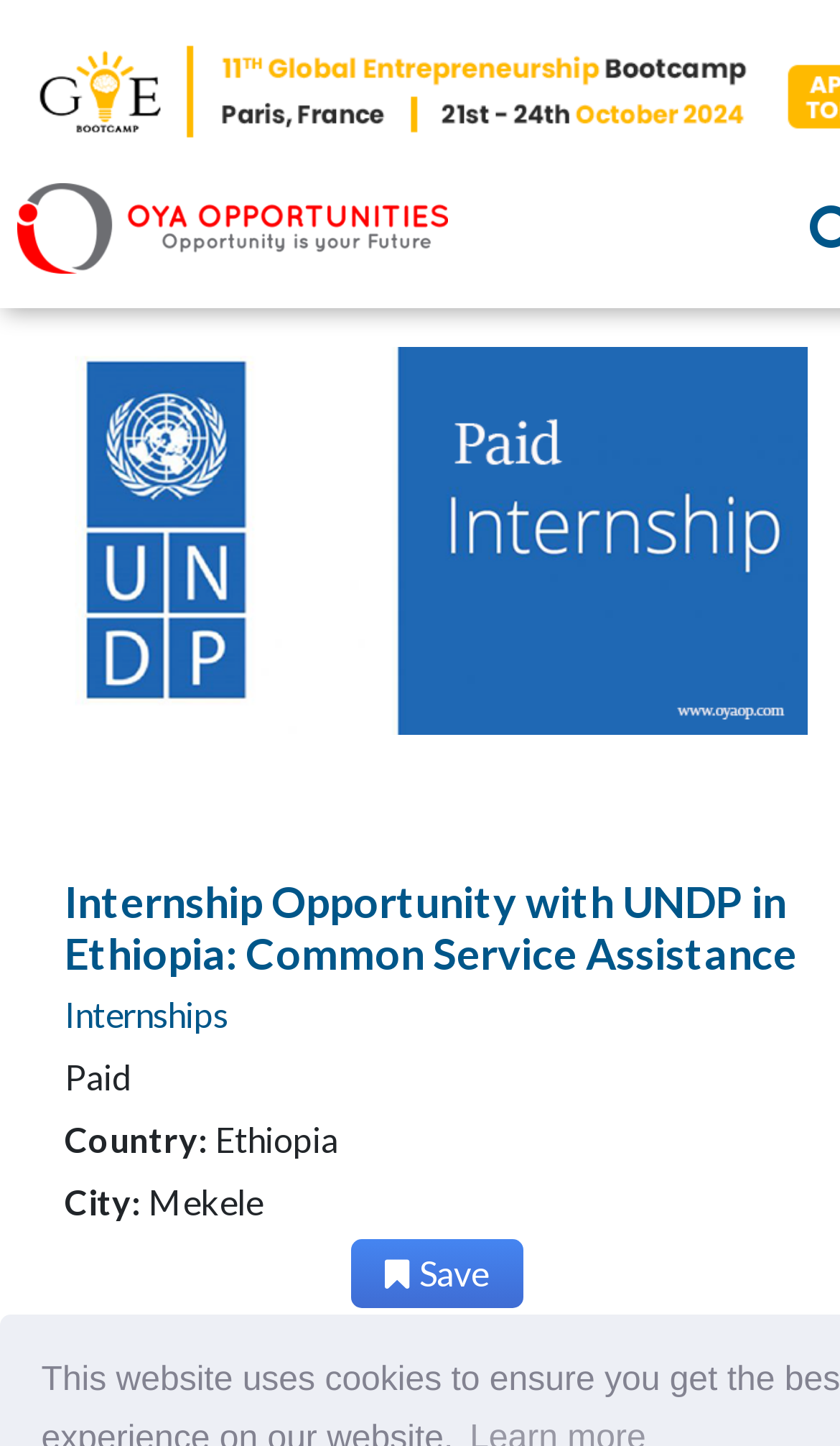Provide a one-word or one-phrase answer to the question:
What is the organization offering the internship?

UNDP